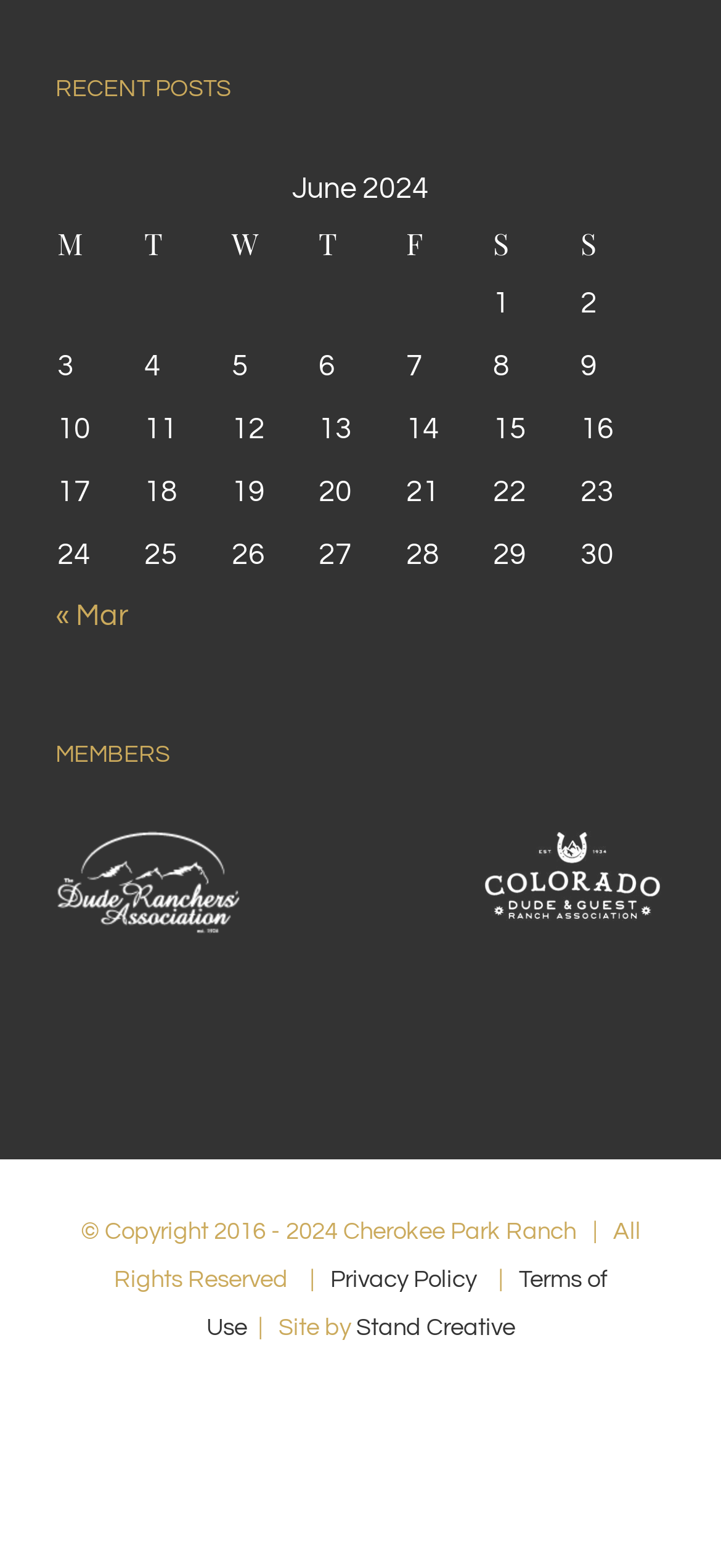Please determine the bounding box coordinates of the element's region to click in order to carry out the following instruction: "Go to Cherokee Park Ranch website". The coordinates should be four float numbers between 0 and 1, i.e., [left, top, right, bottom].

[0.077, 0.527, 0.333, 0.597]